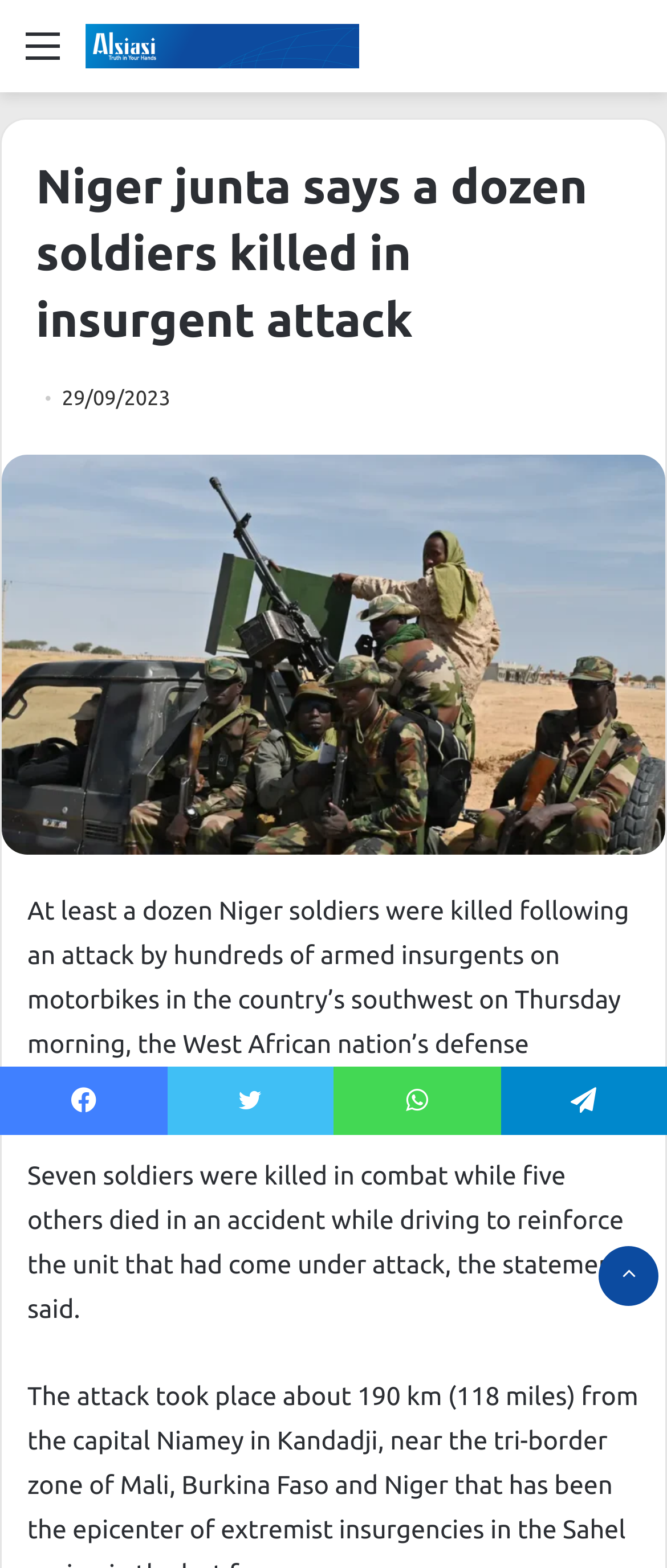Please locate the UI element described by "Facebook" and provide its bounding box coordinates.

[0.0, 0.68, 0.25, 0.724]